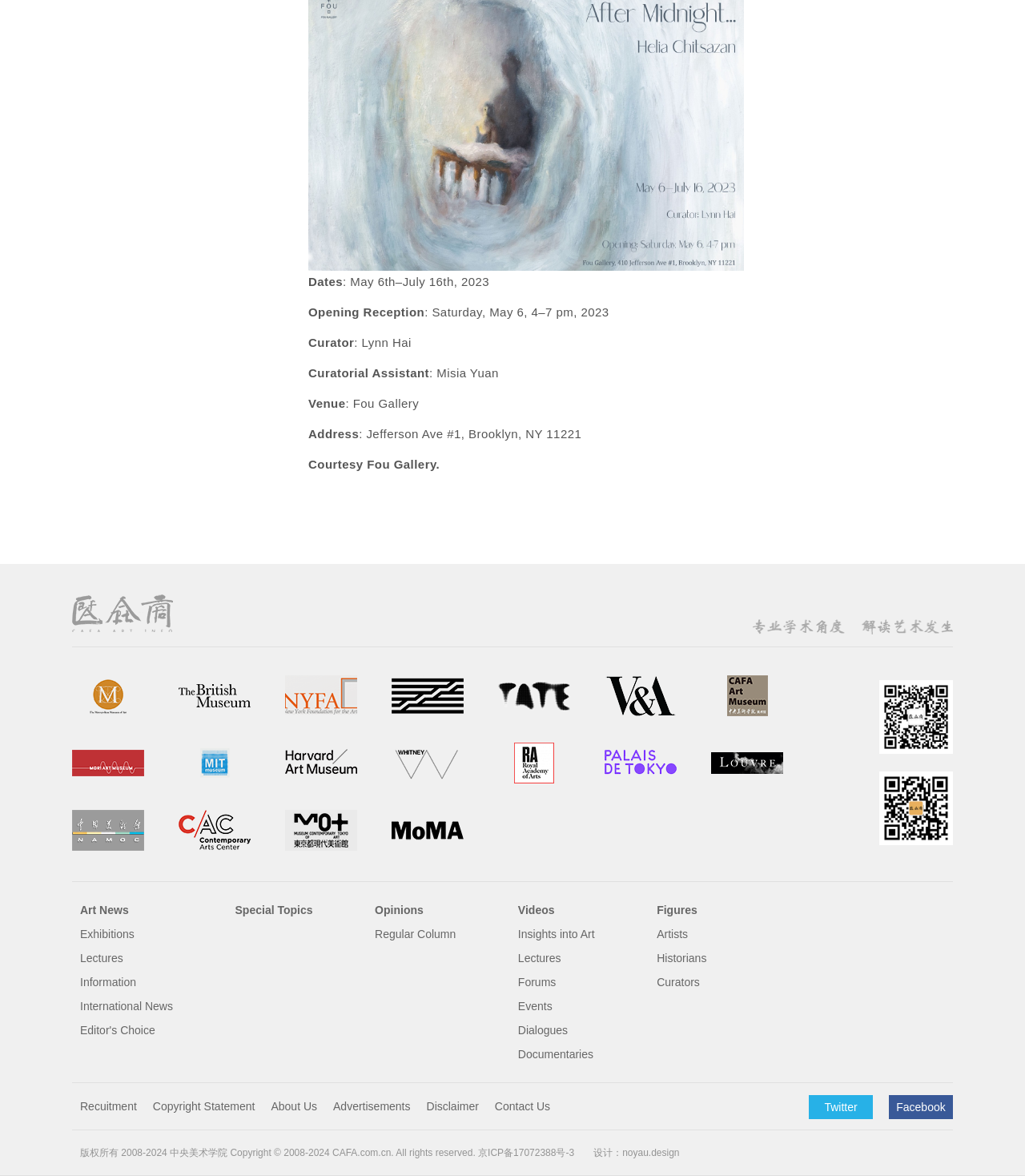Determine the bounding box for the HTML element described here: "title="Art Museum"". The coordinates should be given as [left, top, right, bottom] with each number being a float between 0 and 1.

[0.07, 0.632, 0.141, 0.666]